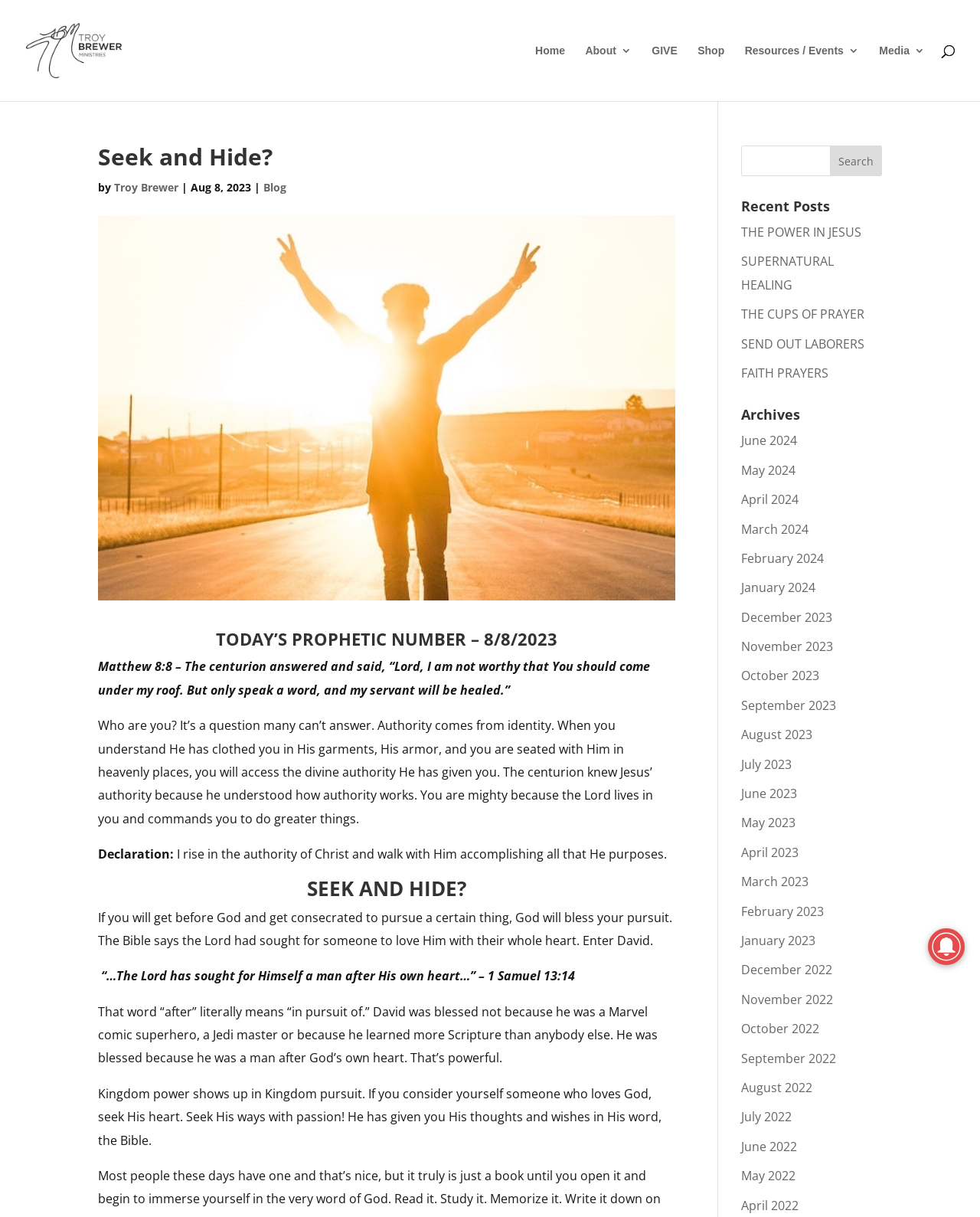Please specify the bounding box coordinates of the region to click in order to perform the following instruction: "Search for a keyword".

[0.756, 0.12, 0.9, 0.145]